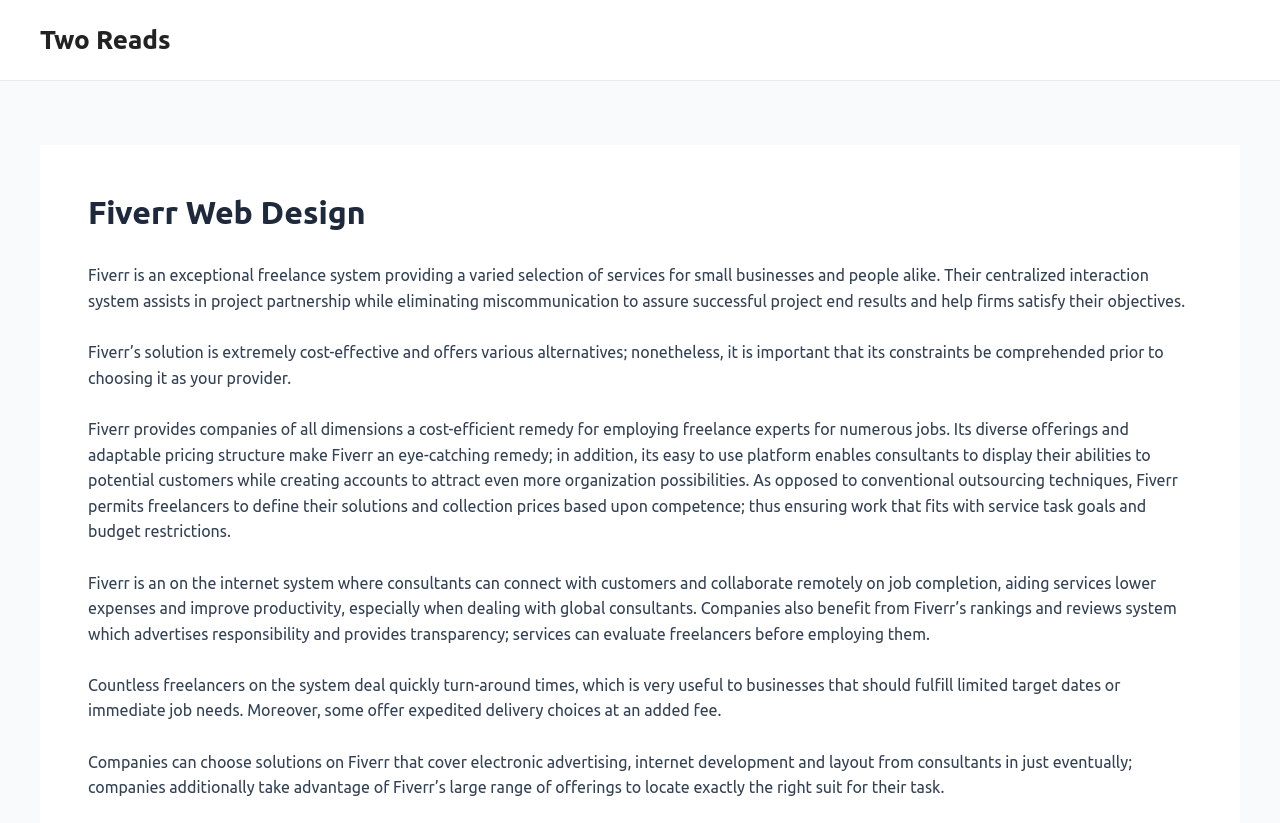Can you determine the main header of this webpage?

Fiverr Web Design